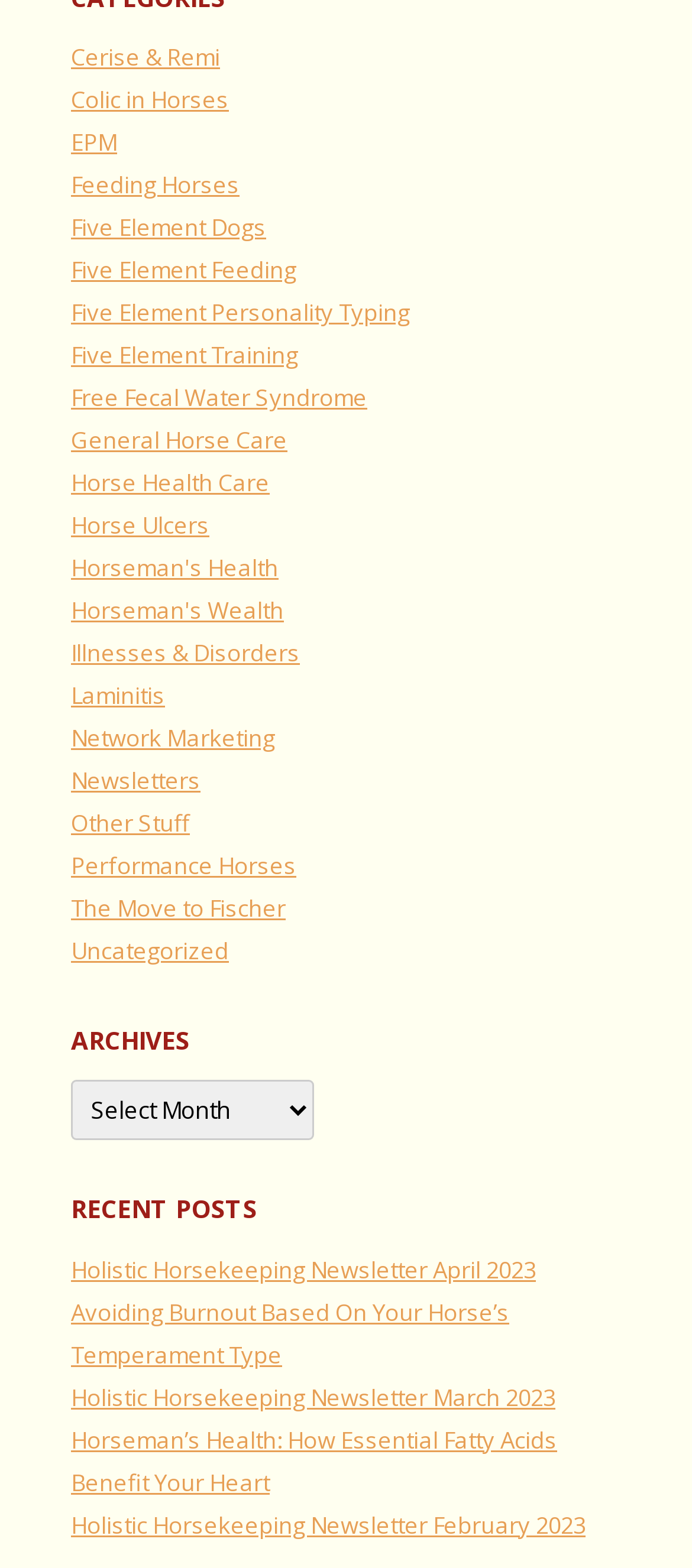Identify and provide the bounding box for the element described by: "Five Element Training".

[0.103, 0.216, 0.431, 0.237]